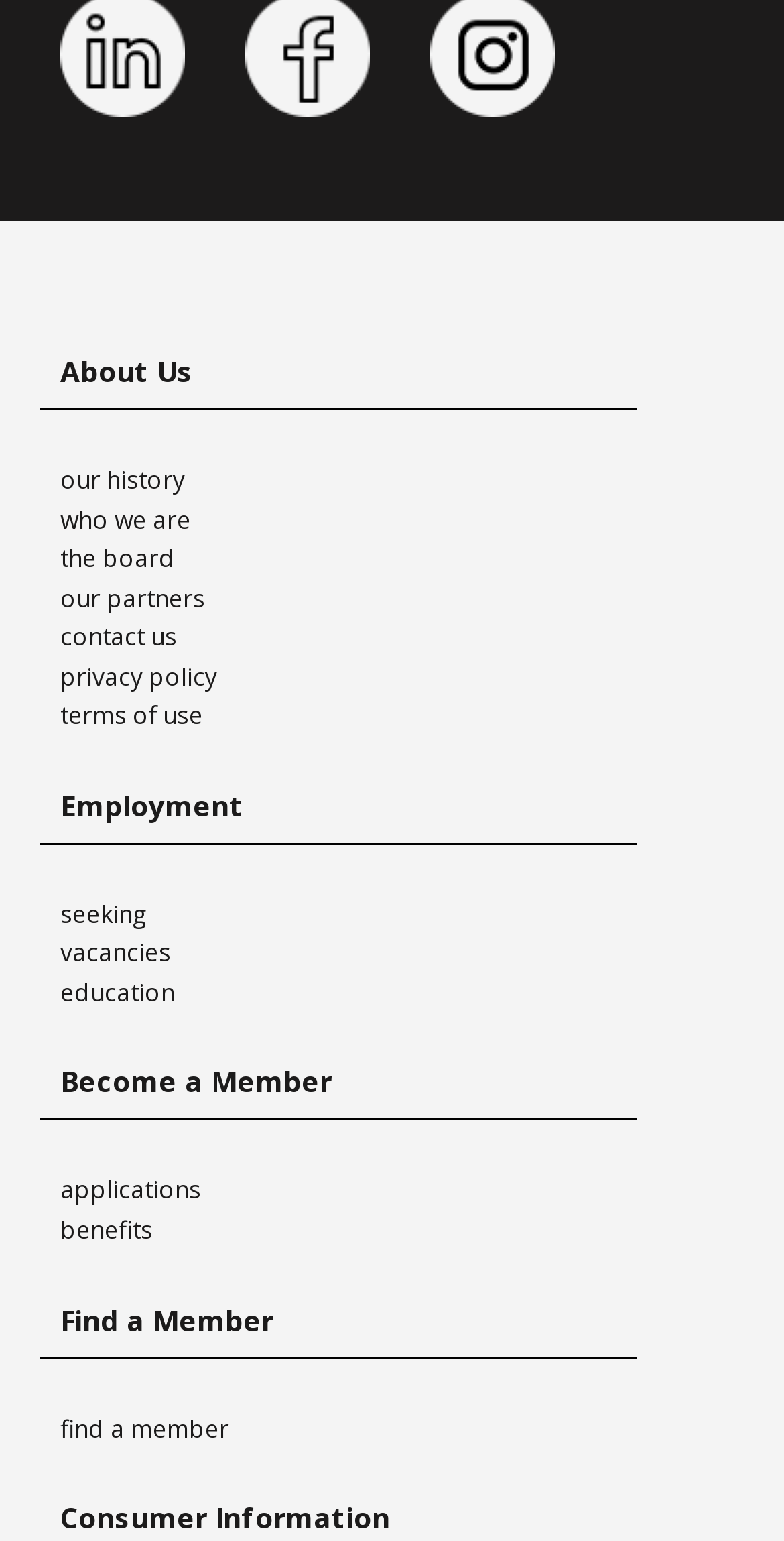Respond with a single word or phrase to the following question: What is the first link in the Become a Member section?

applications